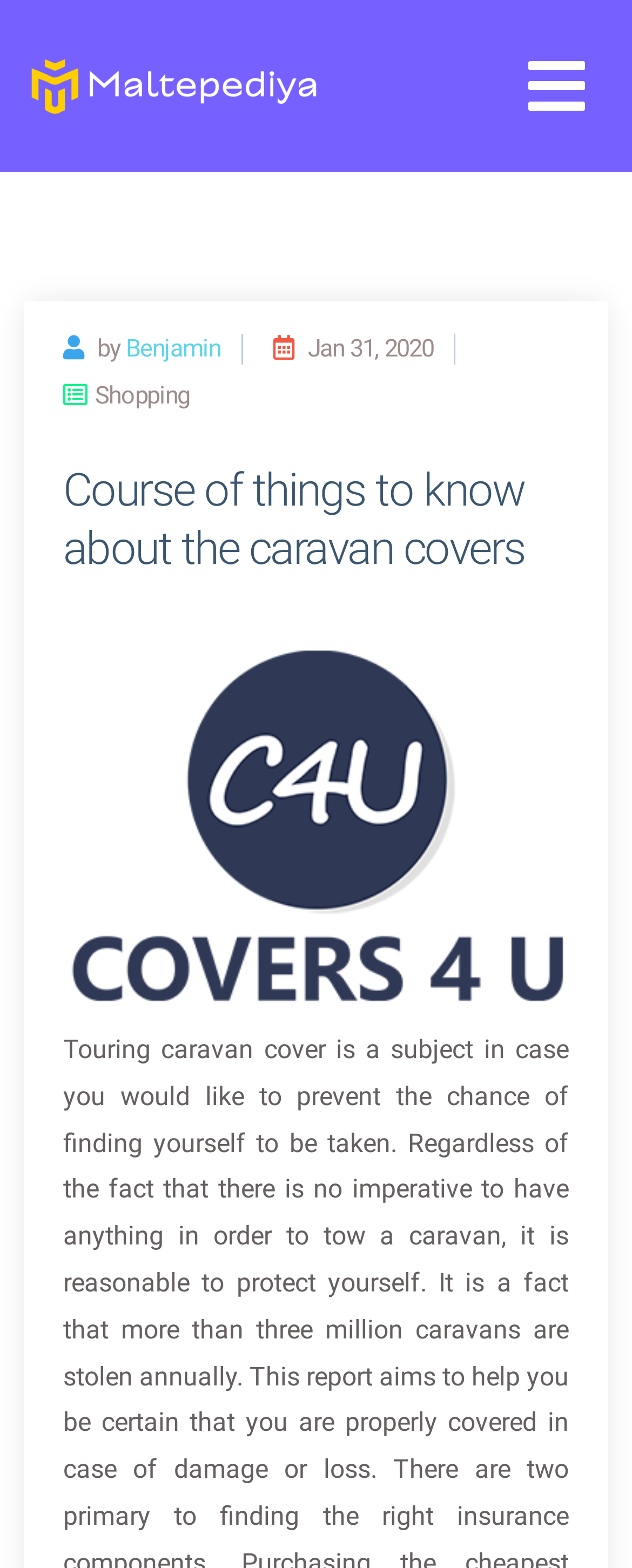Extract the primary headline from the webpage and present its text.

Course of things to know about the caravan covers